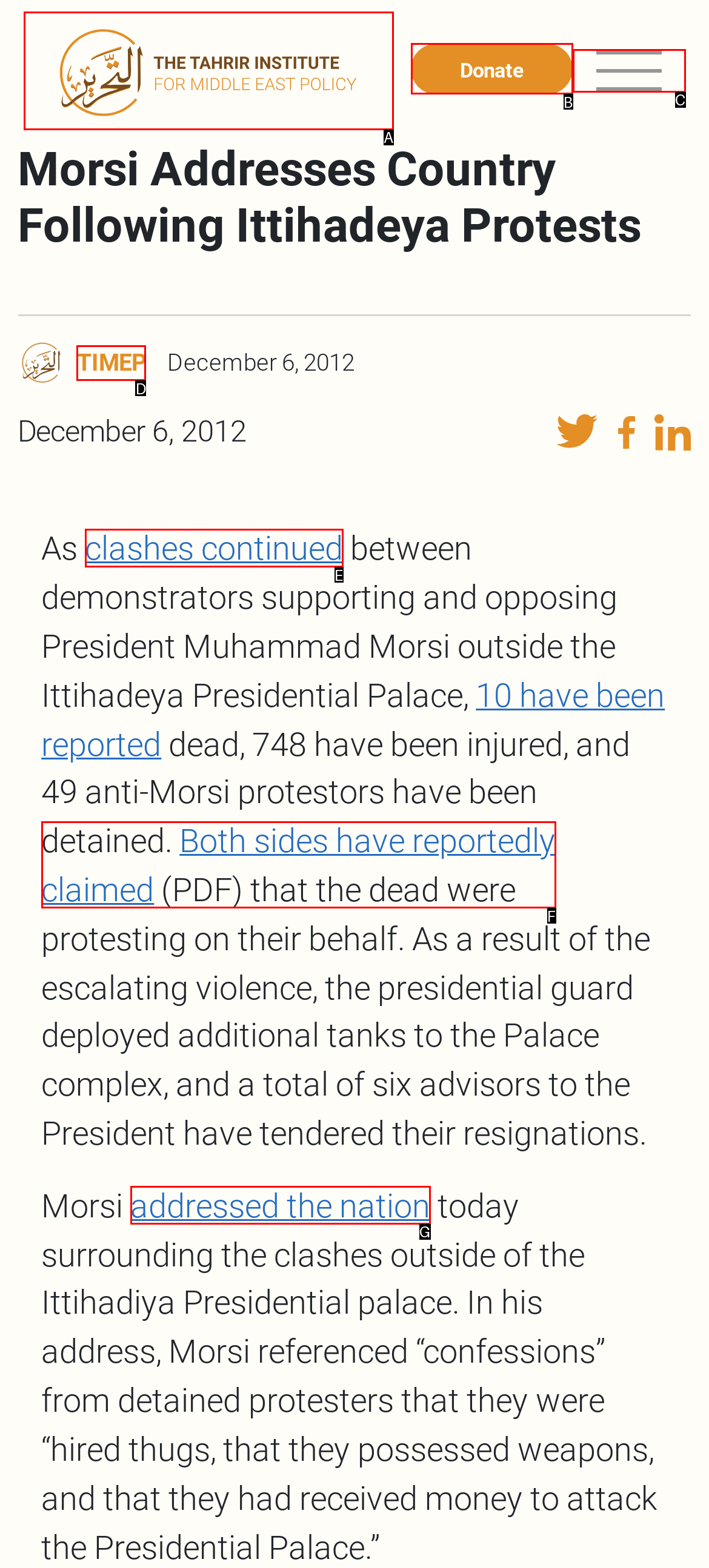Please identify the UI element that matches the description: clashes continued
Respond with the letter of the correct option.

E